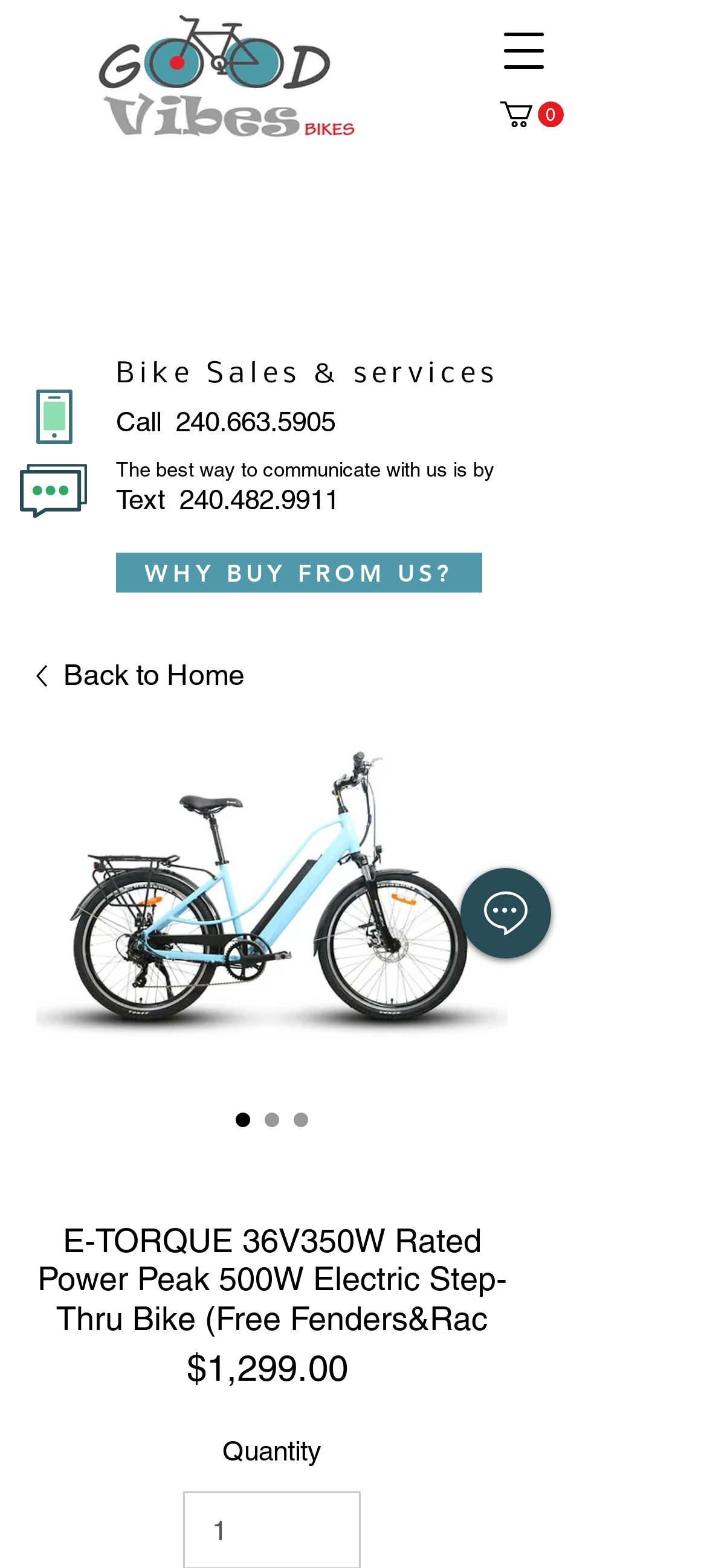Identify the main heading from the webpage and provide its text content.

E-TORQUE 36V350W Rated Power Peak 500W Electric Step-Thru Bike (Free Fenders&Rac